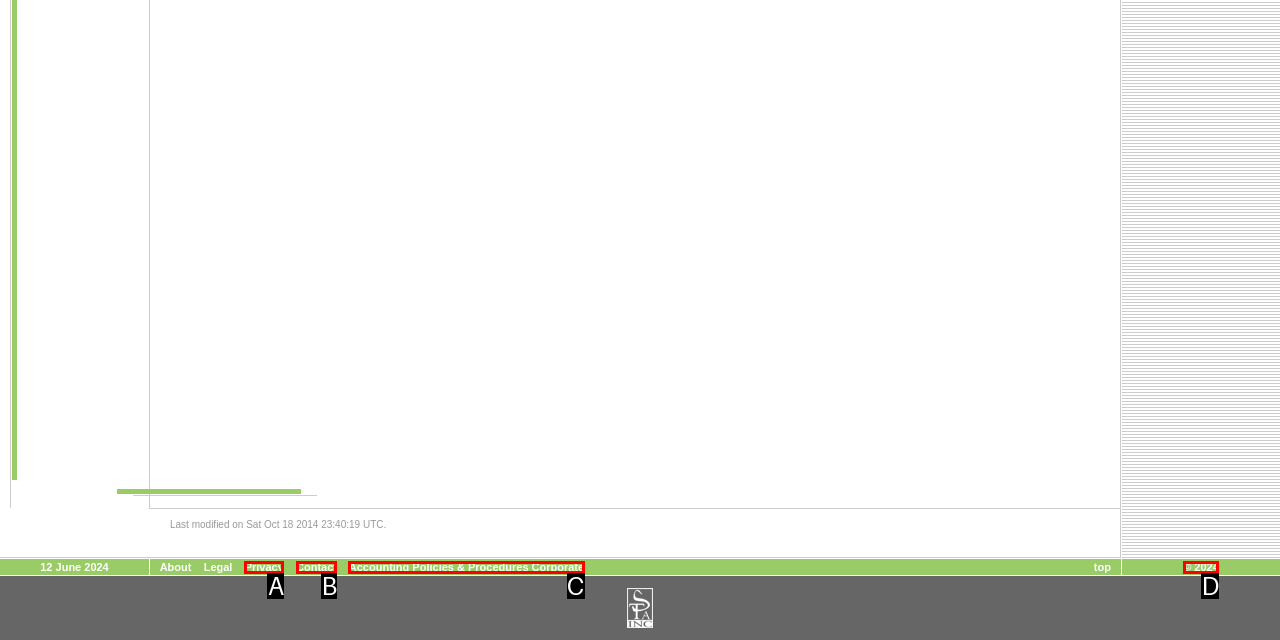From the given choices, indicate the option that best matches: © 2024
State the letter of the chosen option directly.

D